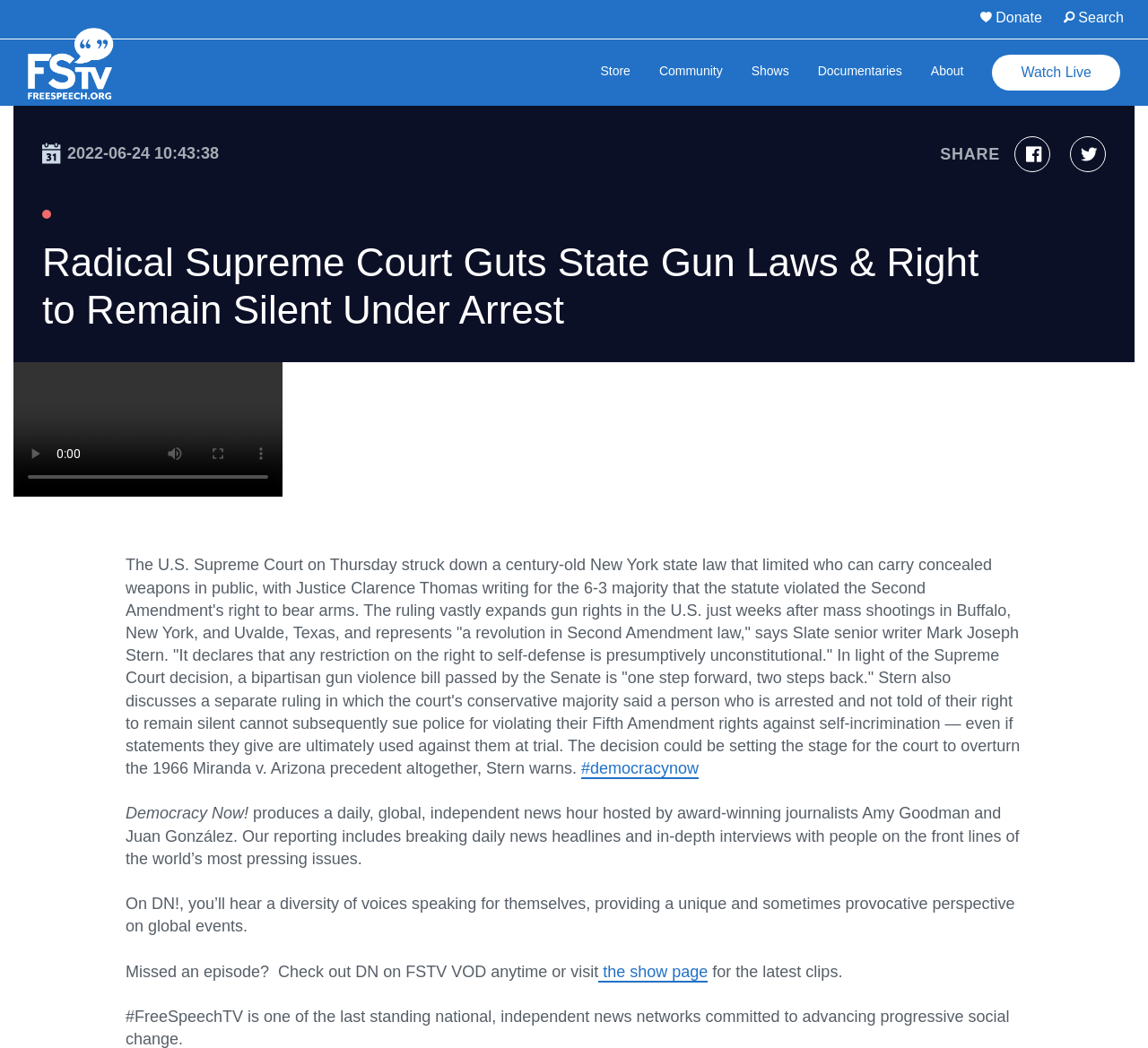Please locate the clickable area by providing the bounding box coordinates to follow this instruction: "Watch Live".

[0.864, 0.052, 0.976, 0.086]